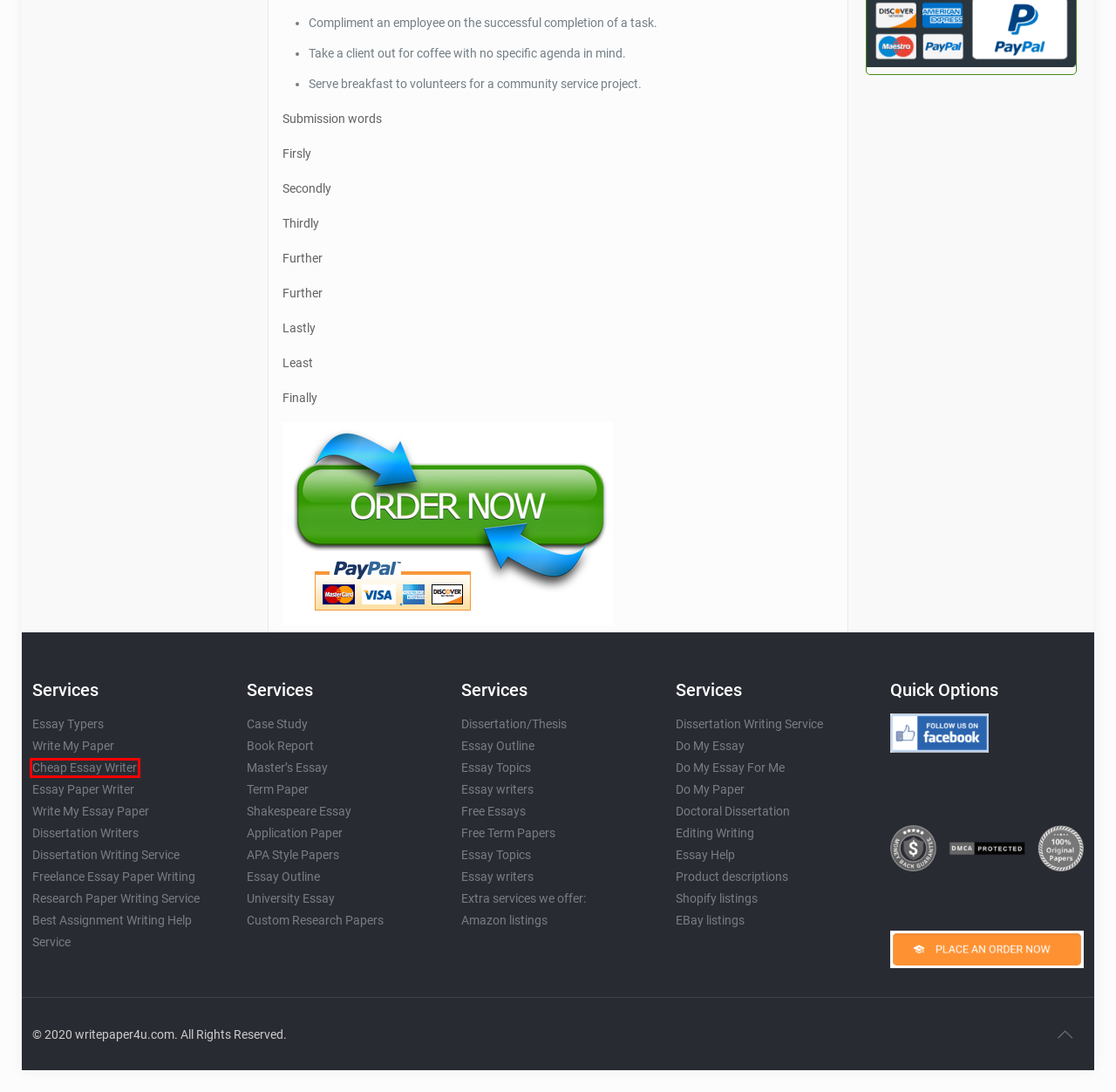You have a screenshot of a webpage, and a red bounding box highlights an element. Select the webpage description that best fits the new page after clicking the element within the bounding box. Options are:
A. Freelance Essay Paper Writing - WritePaper4u.com
B. Write My Essay Paper | Best Writers for Hire 2021 - WritePaper4u.com
C. Dissertation Writing Service - Writers WritePaper4u.com
D. Essay Paper Writer | Best Writers in 2021 - WritePaper4u.com
E. Research Paper Writing Service - WritePaper4u.com
F. Cheap Essay Writer New York, USA, 2021 - Best Writers | WritePaper4u.com
G. Write My Paper for me - Essay Paper - WritePaper4u.com
H. Essay Typers in Kentucky, USA | Professional Essay Writers in 2021 - WritePaper4u.com

F